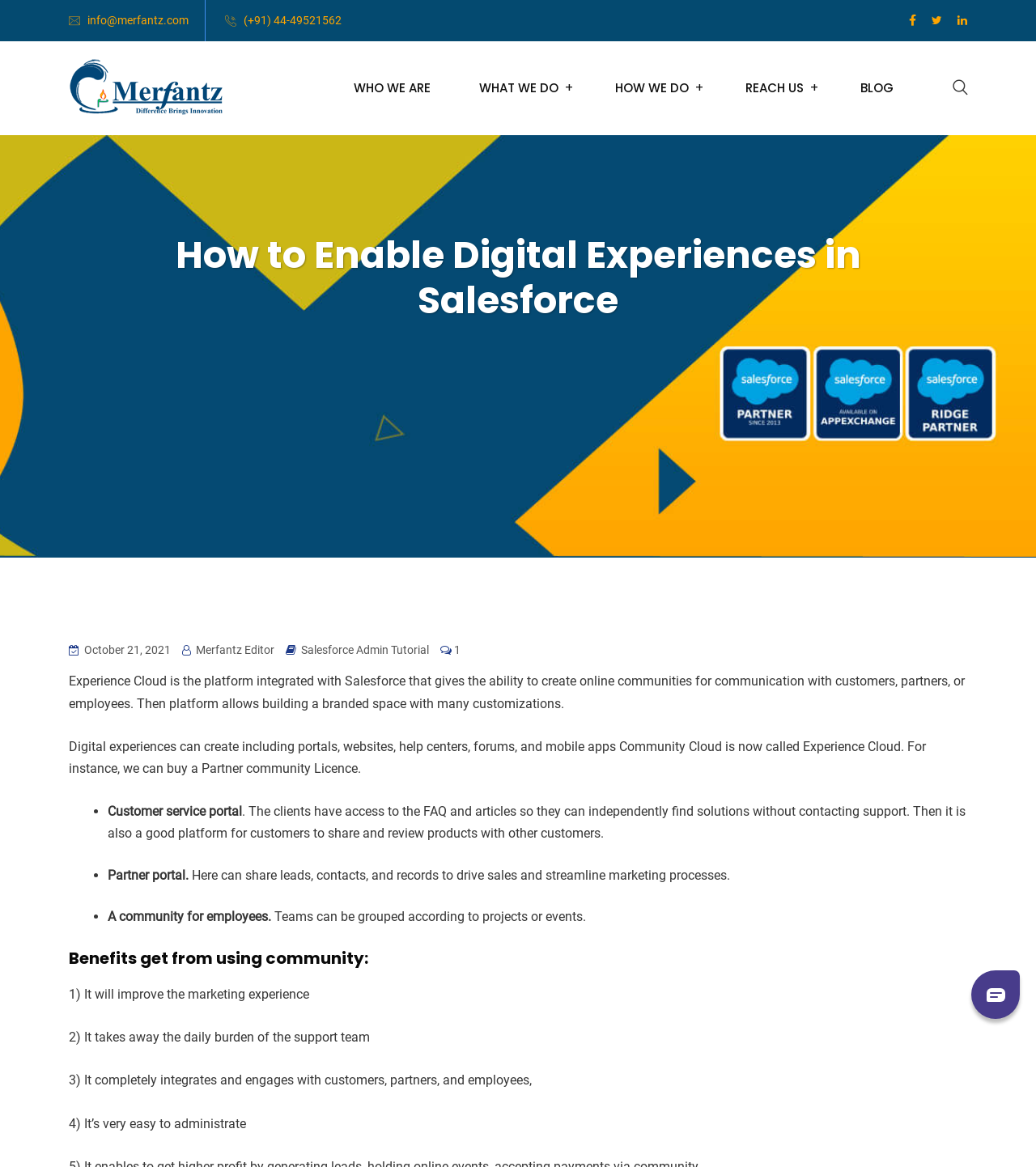Find the bounding box coordinates of the element I should click to carry out the following instruction: "Call us".

[0.235, 0.012, 0.33, 0.023]